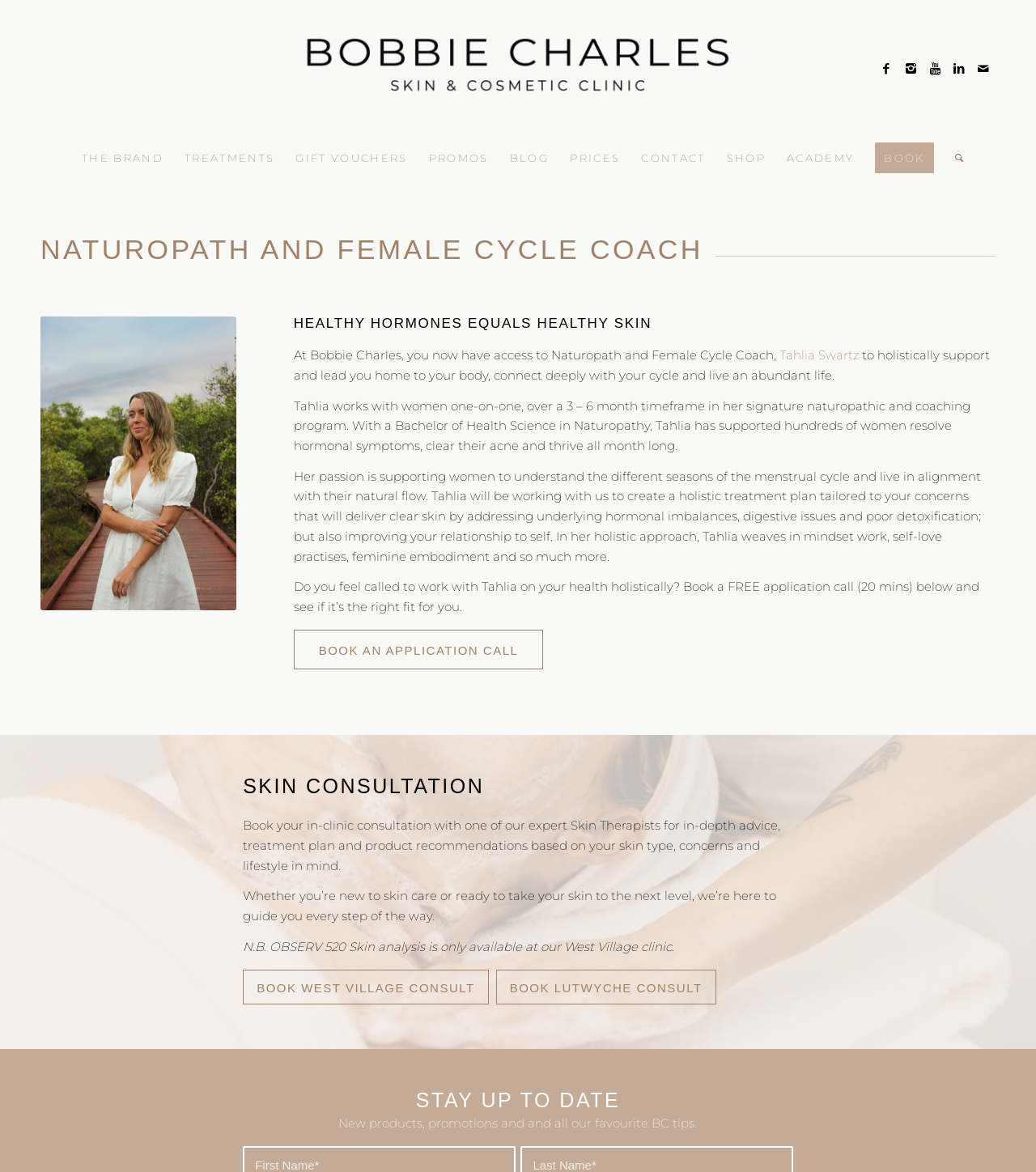Kindly provide the bounding box coordinates of the section you need to click on to fulfill the given instruction: "Search the website".

[0.912, 0.117, 0.931, 0.152]